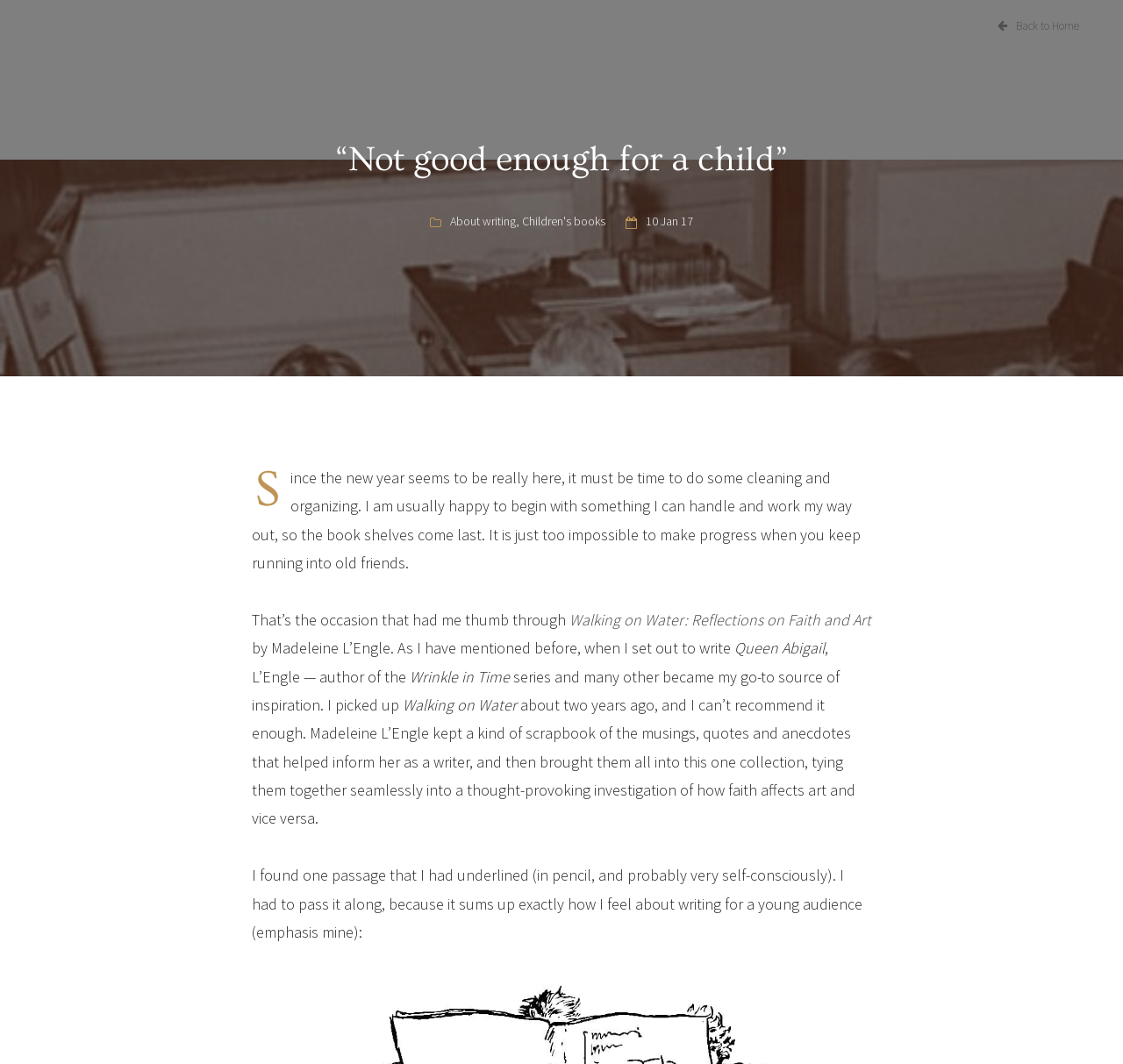Please identify and generate the text content of the webpage's main heading.

“Not good enough for a child”